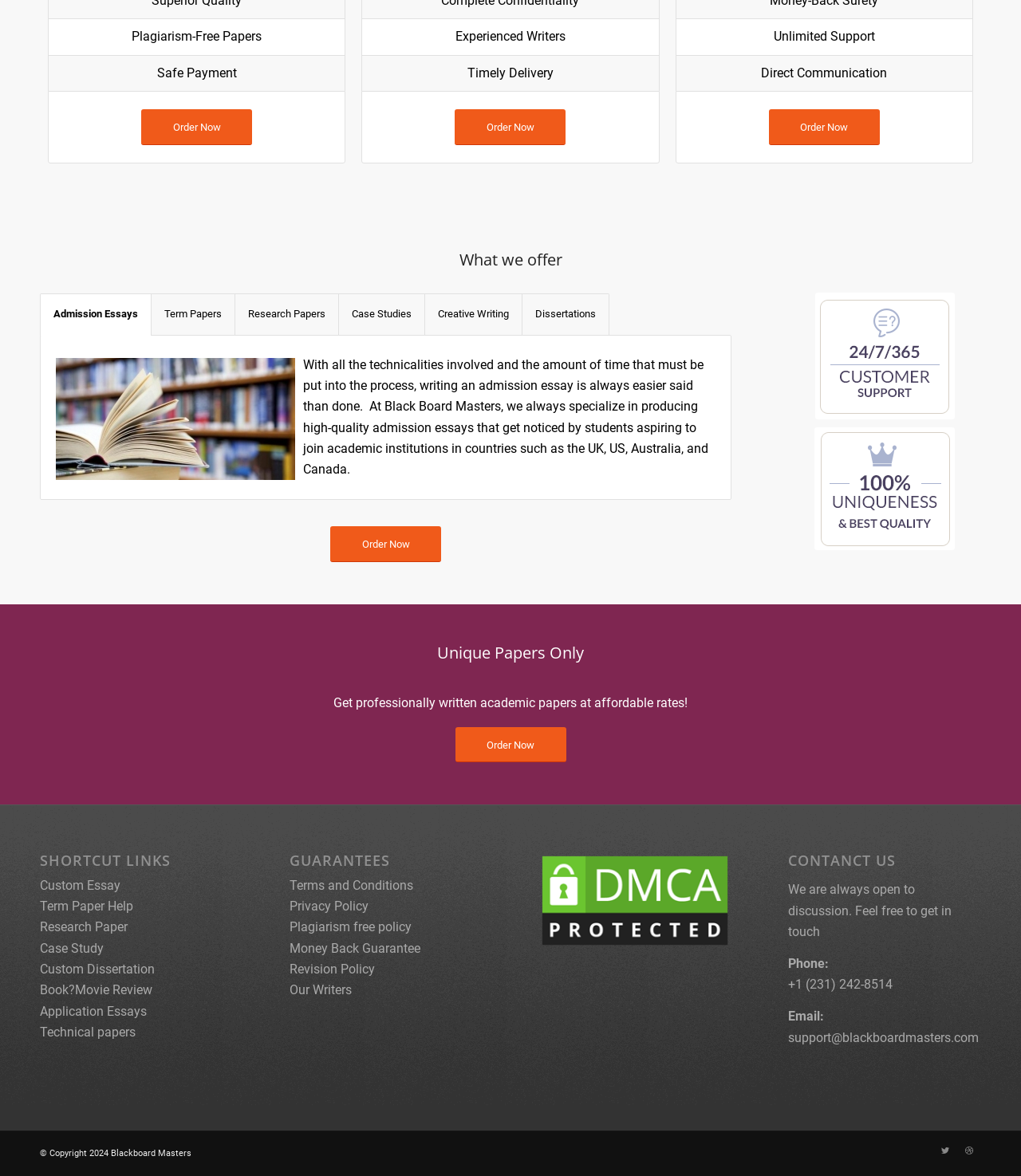Locate and provide the bounding box coordinates for the HTML element that matches this description: "Money Back Guarantee".

[0.283, 0.8, 0.411, 0.813]